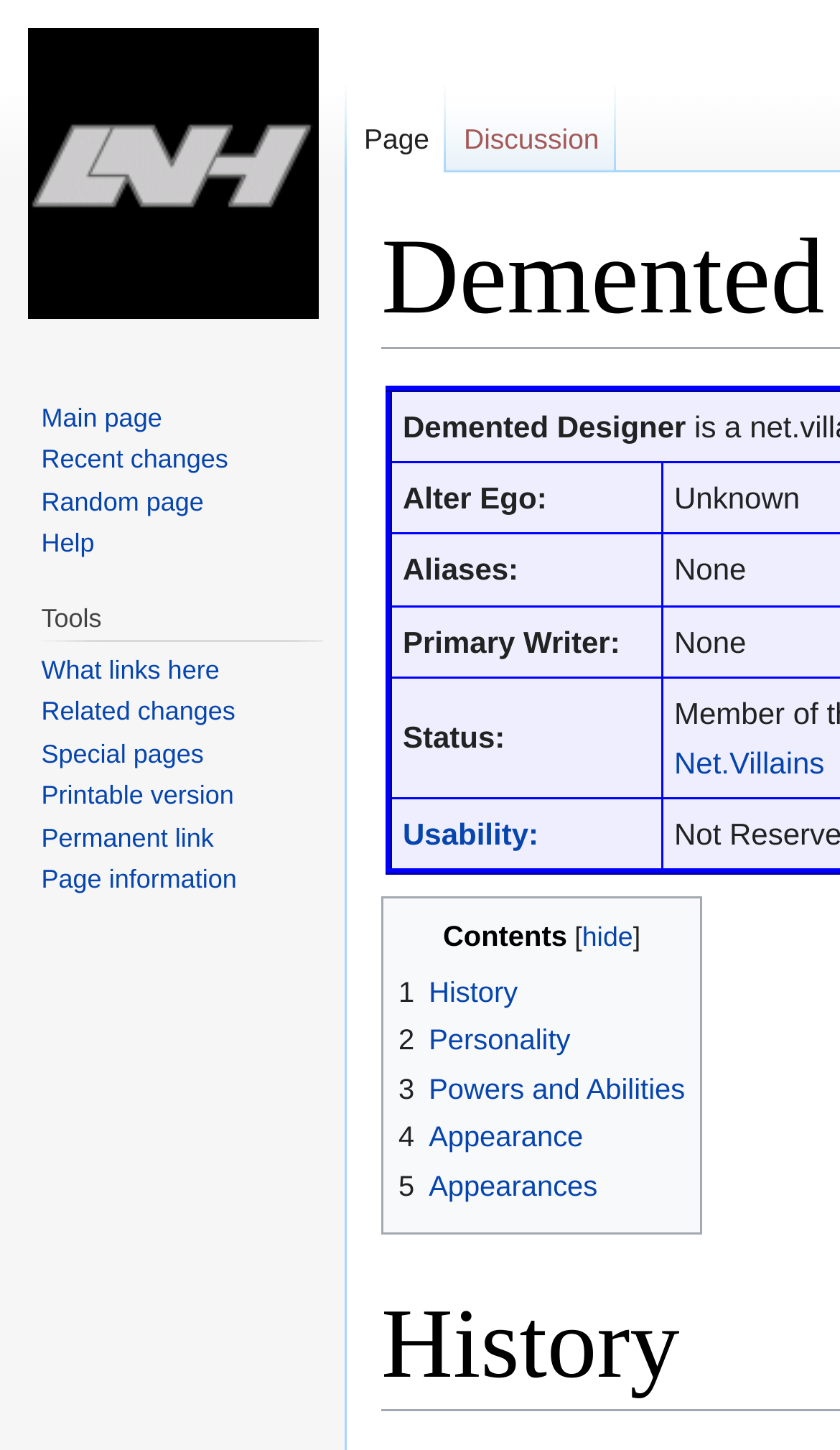Could you specify the bounding box coordinates for the clickable section to complete the following instruction: "Hide contents"?

[0.485, 0.635, 0.518, 0.654]